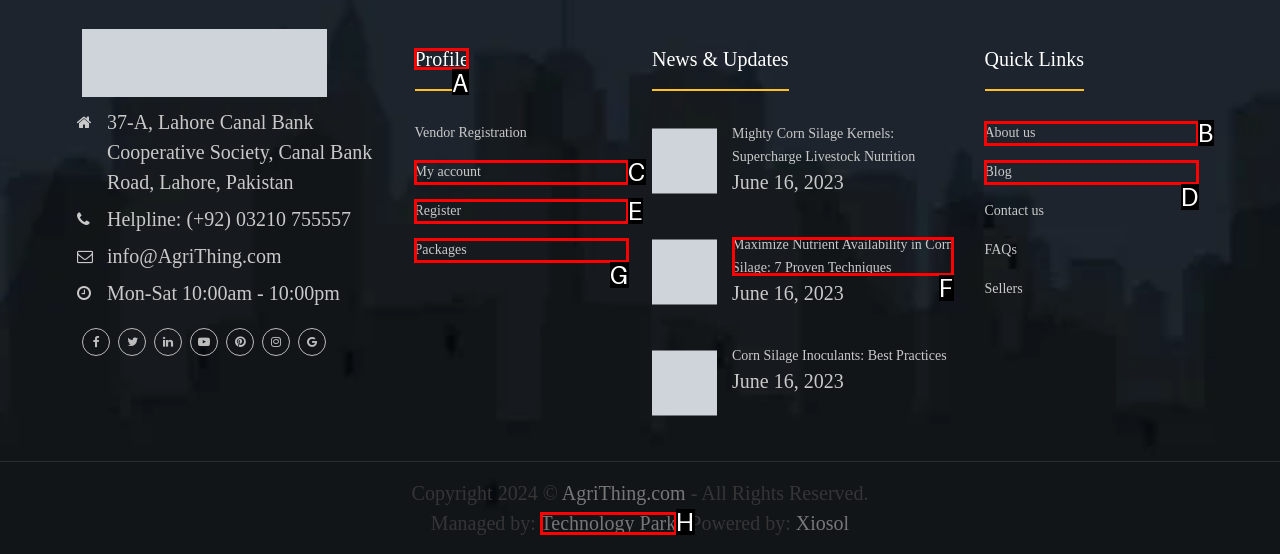Choose the letter of the UI element necessary for this task: Check the Profile
Answer with the correct letter.

A